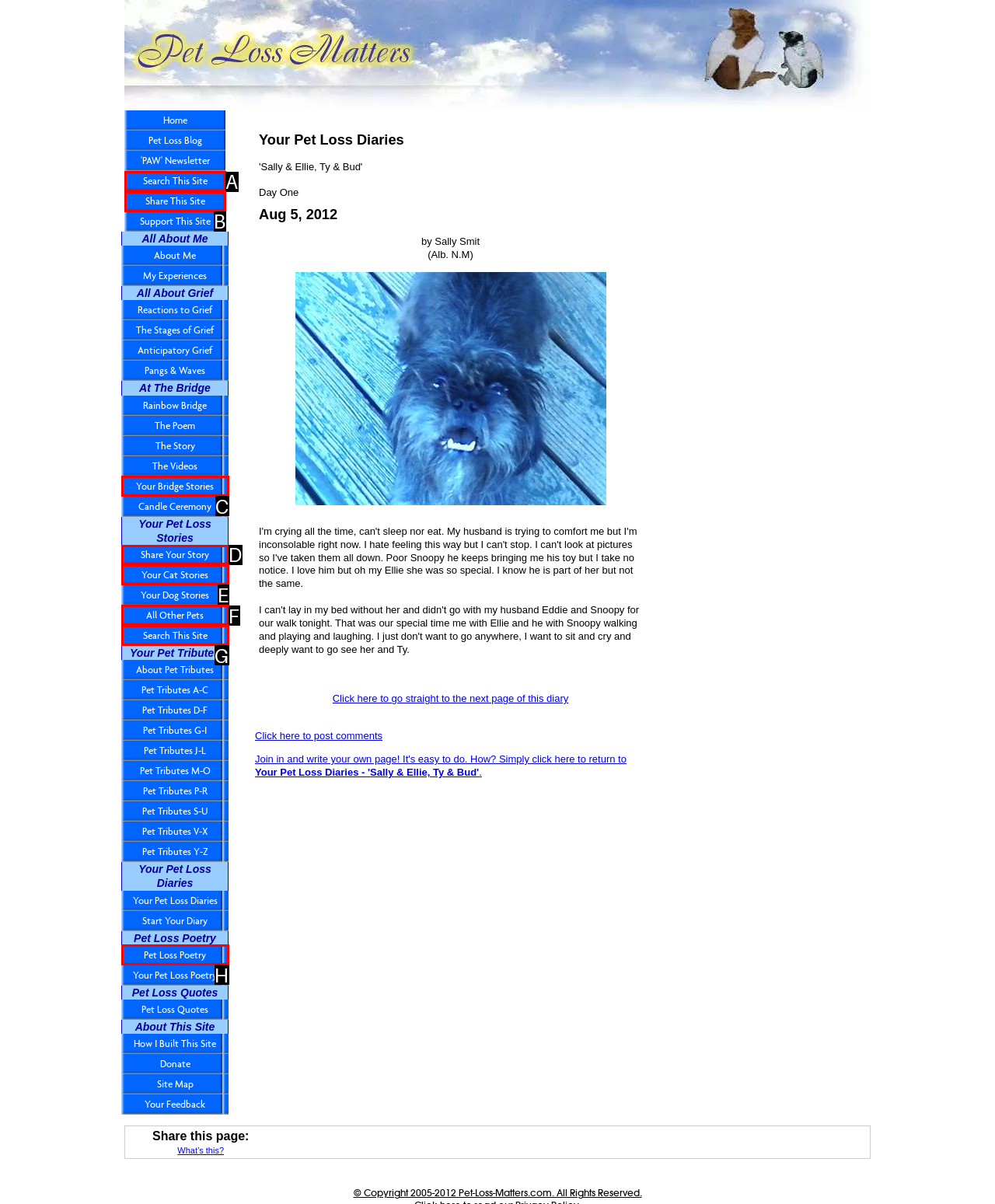Identify the correct lettered option to click in order to perform this task: Share your pet loss story. Respond with the letter.

D